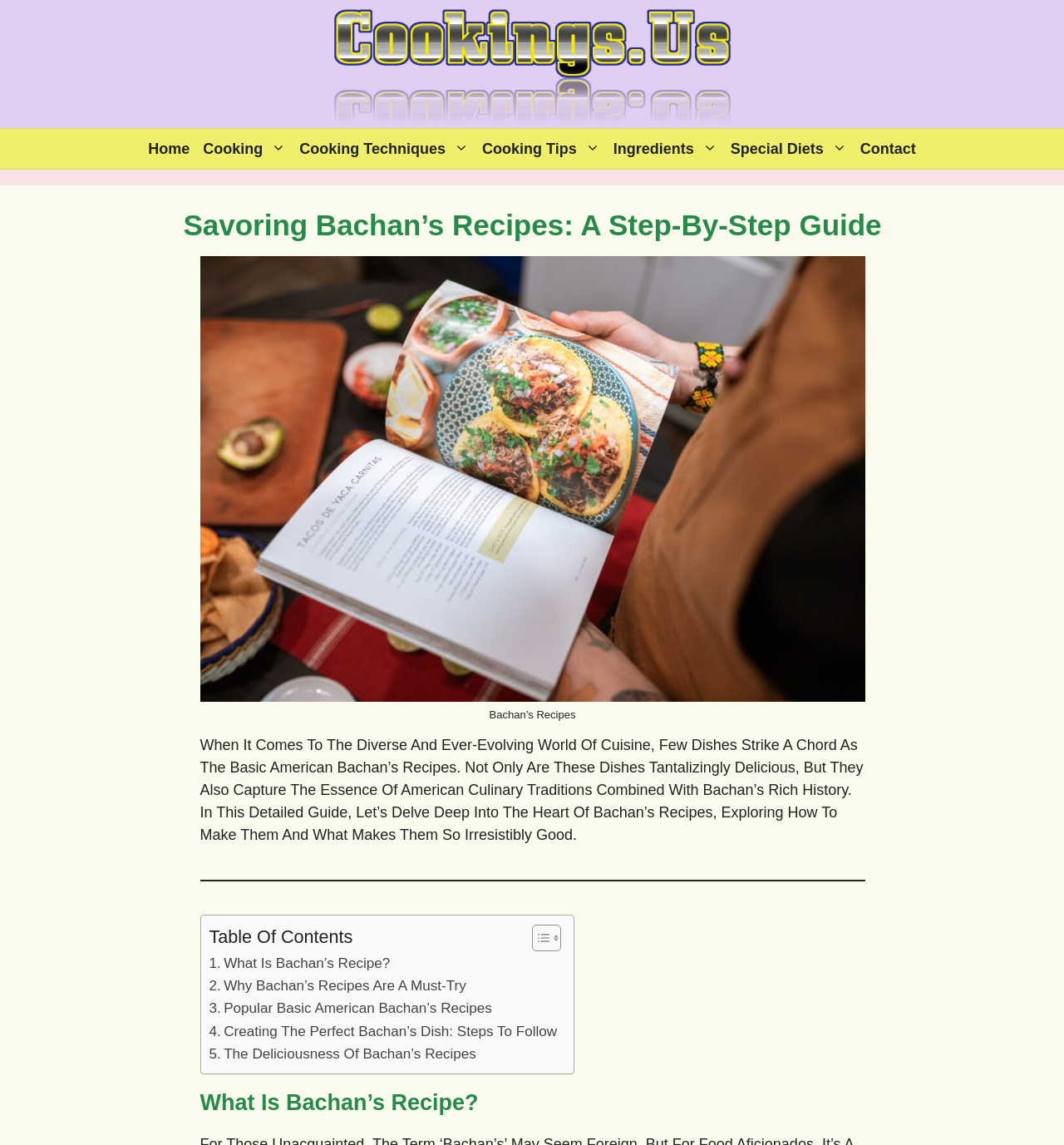Write an elaborate caption that captures the essence of the webpage.

This webpage is a comprehensive guide to Bachan's recipes, featuring a step-by-step approach to cooking. At the top, there is a banner with the site's name and a link to "Cooking Tips Techniques & Guide" accompanied by an image. Below the banner, a navigation menu with seven links is situated, including "Home", "Cooking", "Cooking Techniques", "Cooking Tips", "Ingredients", "Special Diets", and "Contact".

The main content area is divided into sections, starting with a header that reads "Savoring Bachan’s Recipes: A Step-By-Step Guide". Below the header, there is a large image of Bachan's recipes with a caption. A paragraph of text follows, introducing the world of Bachan's cuisine and its significance in American culinary traditions.

A horizontal separator line divides the introduction from the rest of the content. A table of contents is presented in a layout table, featuring five links to different sections of the guide, including "What Is Bachan’s Recipe?", "Why Bachan’s Recipes Are A Must-Try", "Popular Basic American Bachan’s Recipes", "Creating The Perfect Bachan’s Dish: Steps To Follow", and "The Deliciousness Of Bachan’s Recipes". Each link is accompanied by a brief description.

The first section, "What Is Bachan’s Recipe?", is headed by a subheading and is situated below the table of contents. The webpage is well-structured, making it easy to navigate and explore the various aspects of Bachan's recipes.